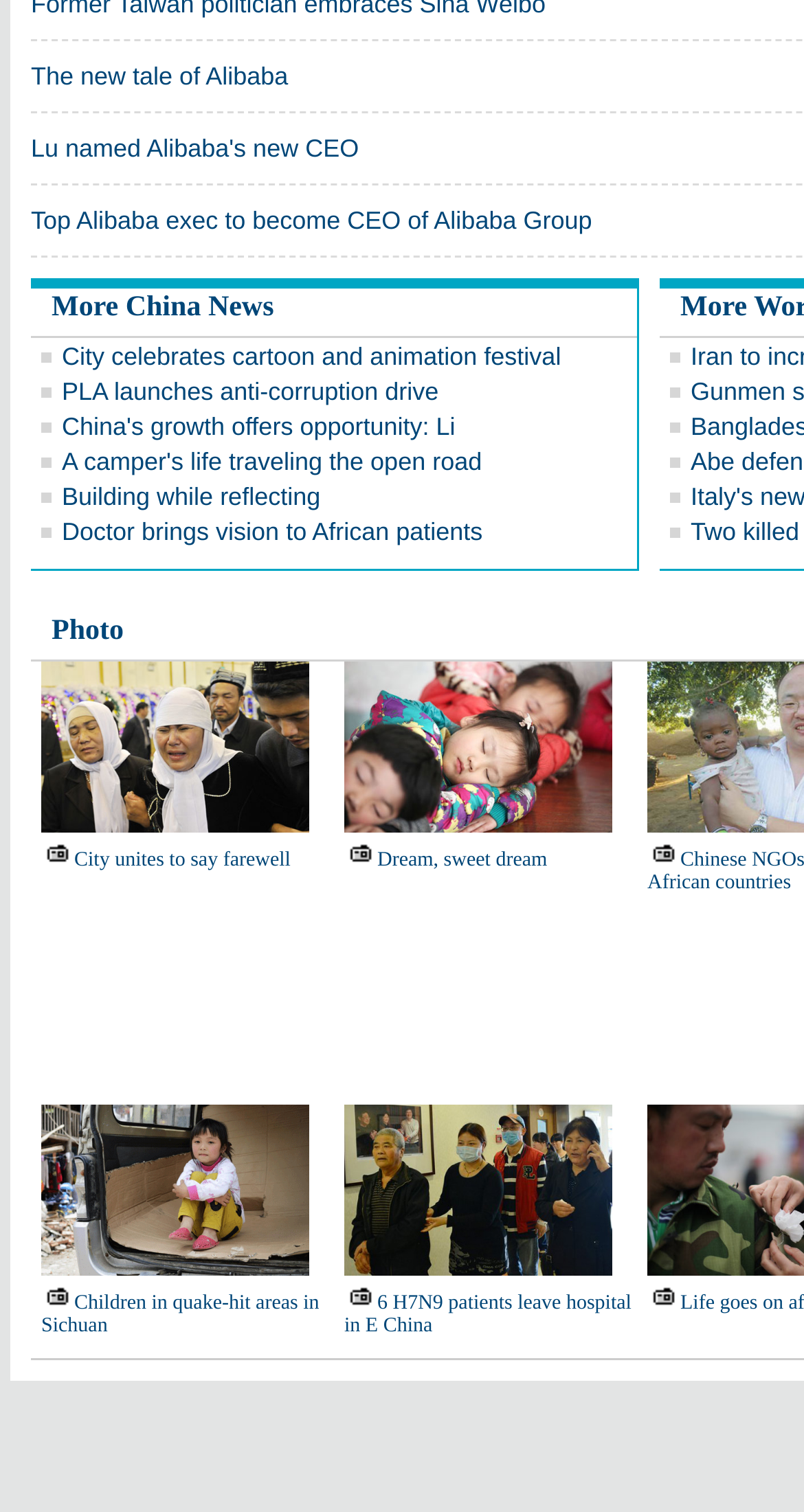Please answer the following question using a single word or phrase: 
What is the topic of the news link with the most recent CEO news?

Alibaba